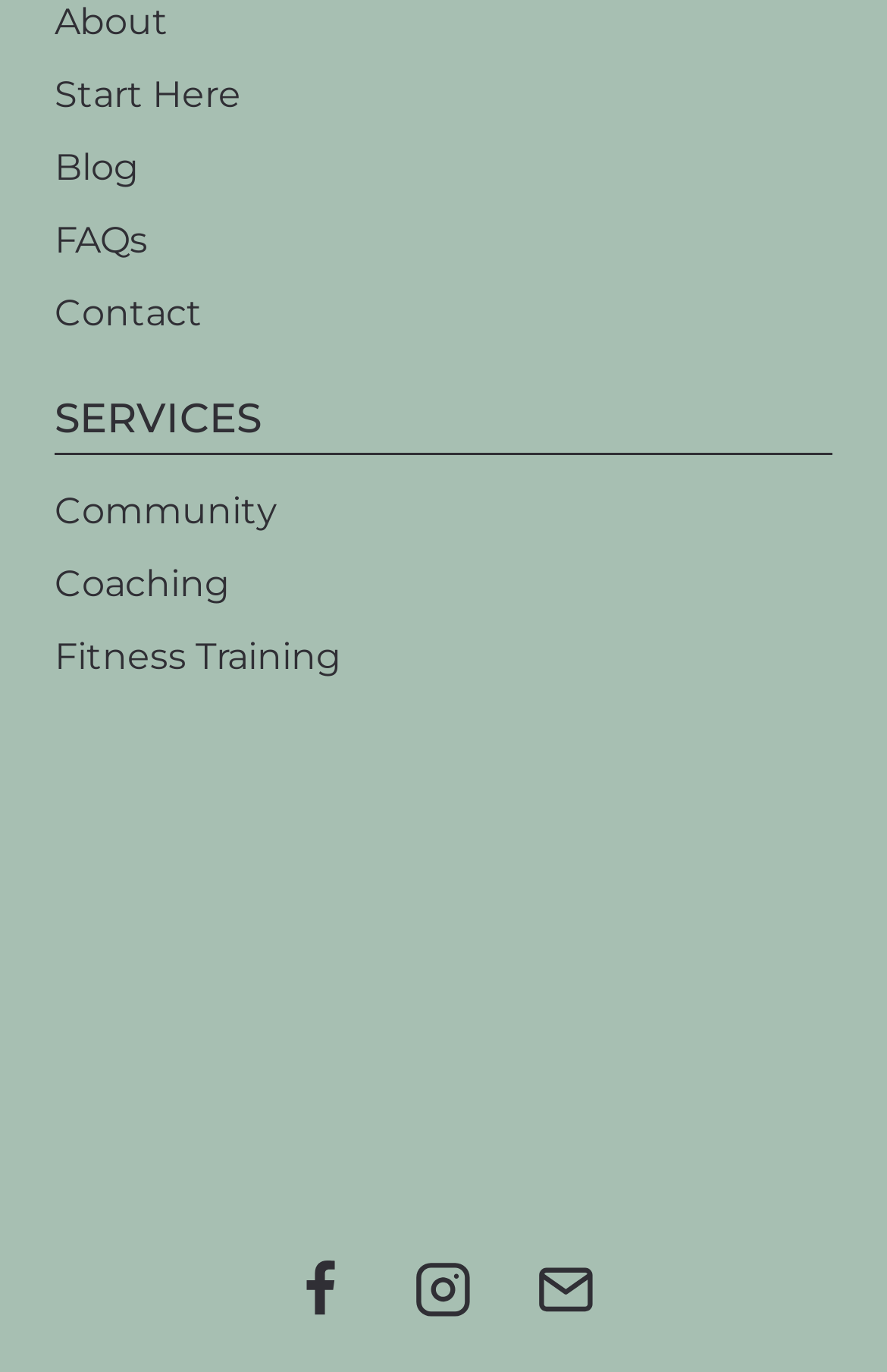What is the purpose of the 'Start Here' link?
Please look at the screenshot and answer using one word or phrase.

To introduce new visitors